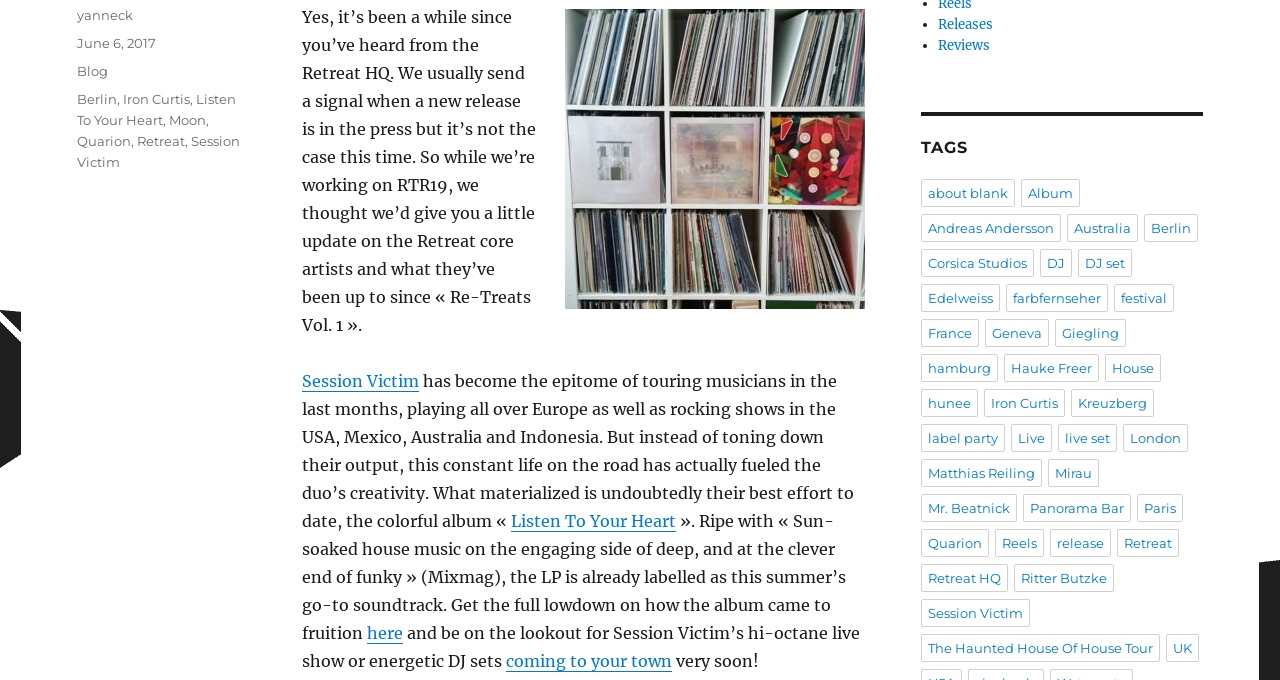Determine the bounding box for the described UI element: "Session Victim".

[0.236, 0.545, 0.328, 0.575]